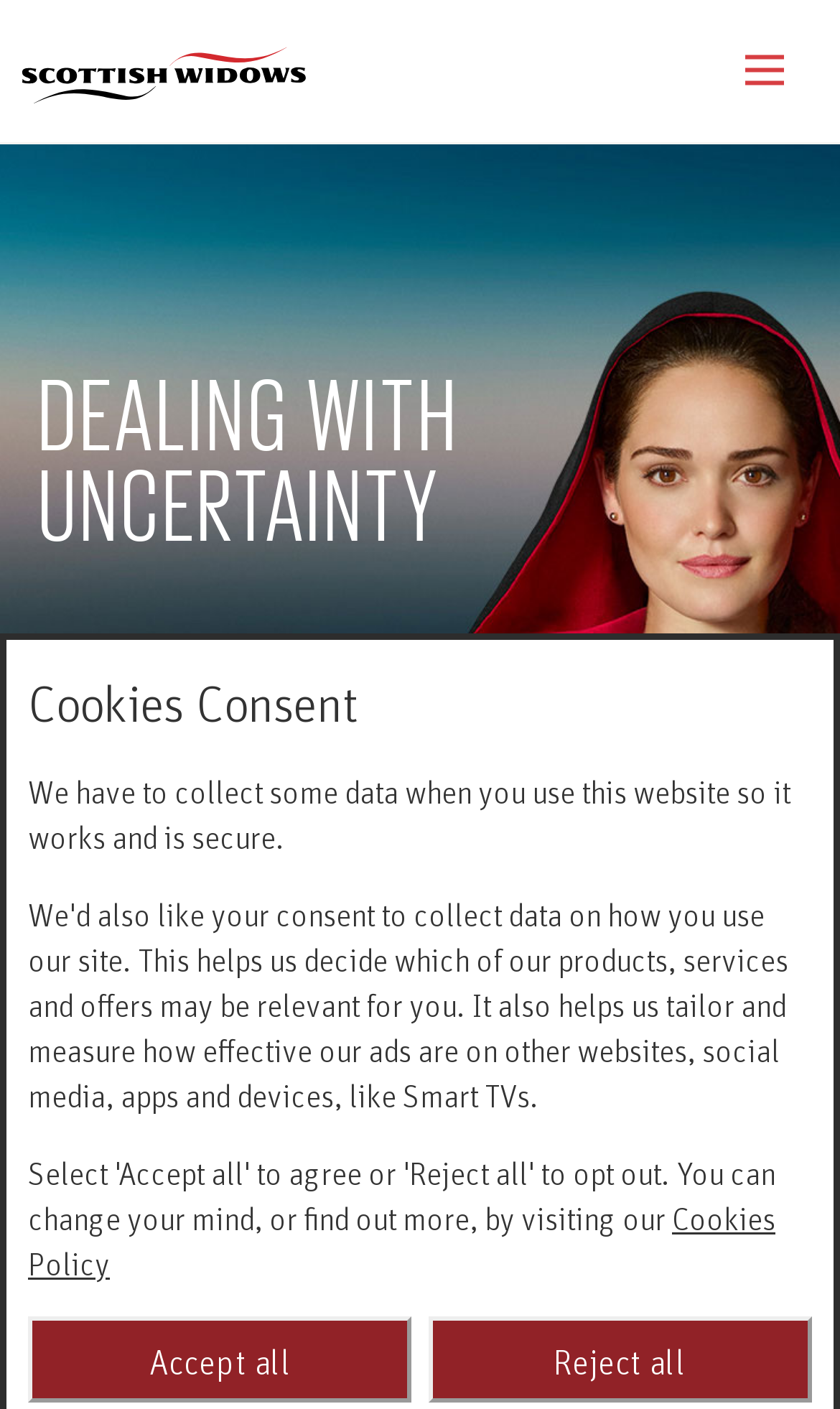Provide the bounding box coordinates of the HTML element this sentence describes: "Scottish Widows Logo". The bounding box coordinates consist of four float numbers between 0 and 1, i.e., [left, top, right, bottom].

[0.026, 0.0, 1.0, 0.101]